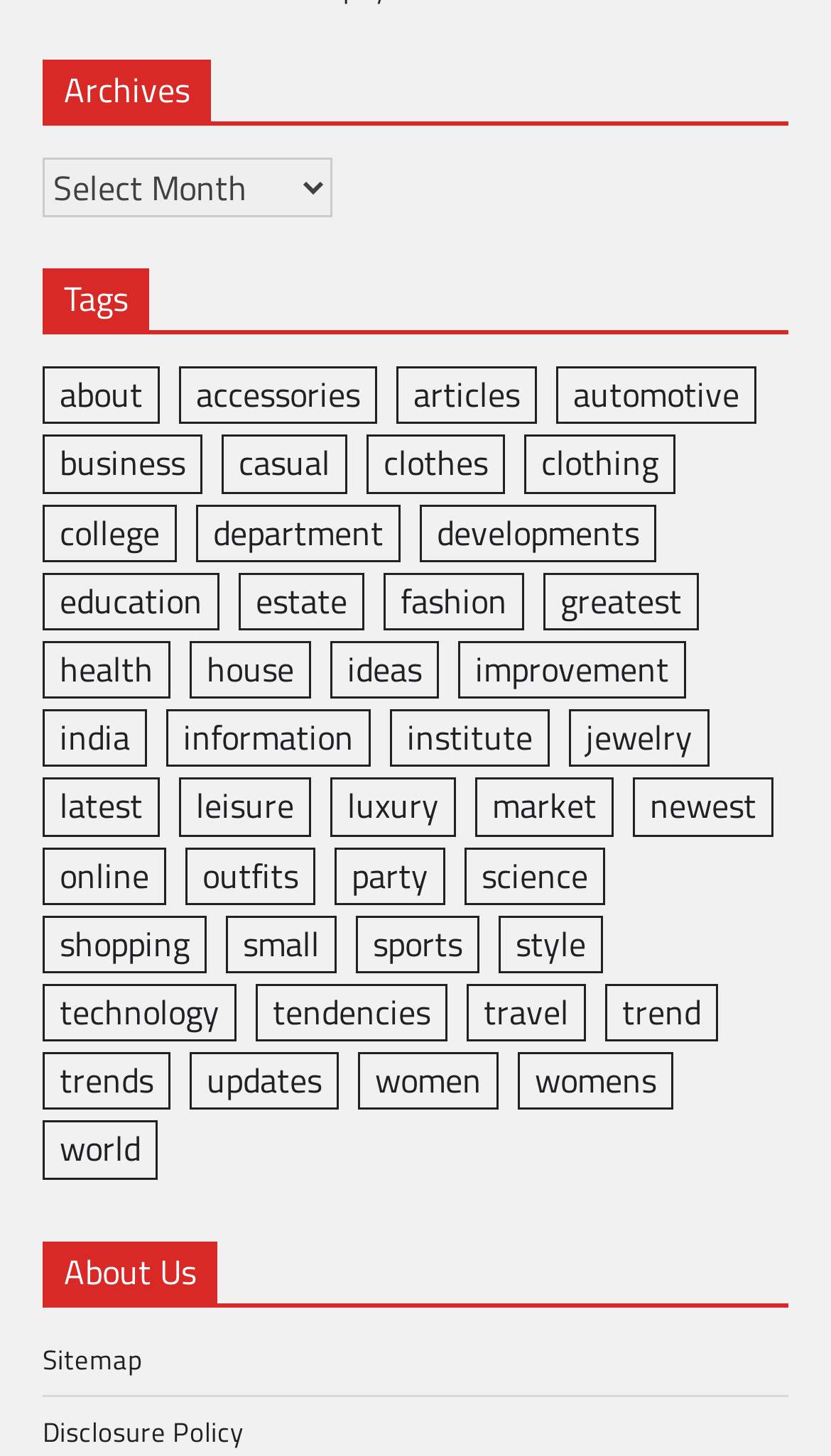Locate the coordinates of the bounding box for the clickable region that fulfills this instruction: "Select archives".

[0.051, 0.108, 0.4, 0.149]